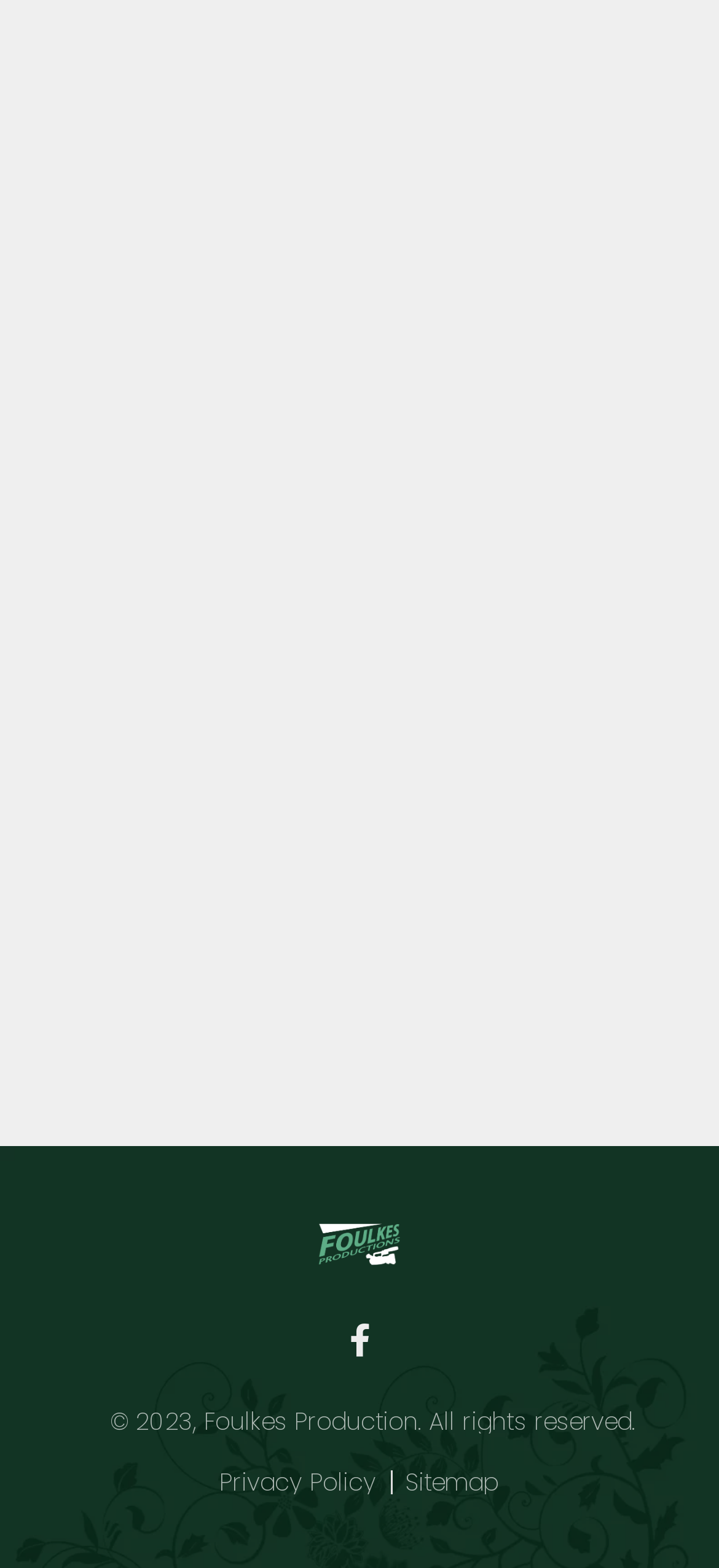Provide the bounding box coordinates of the HTML element described by the text: "Facebook-f".

[0.454, 0.833, 0.546, 0.875]